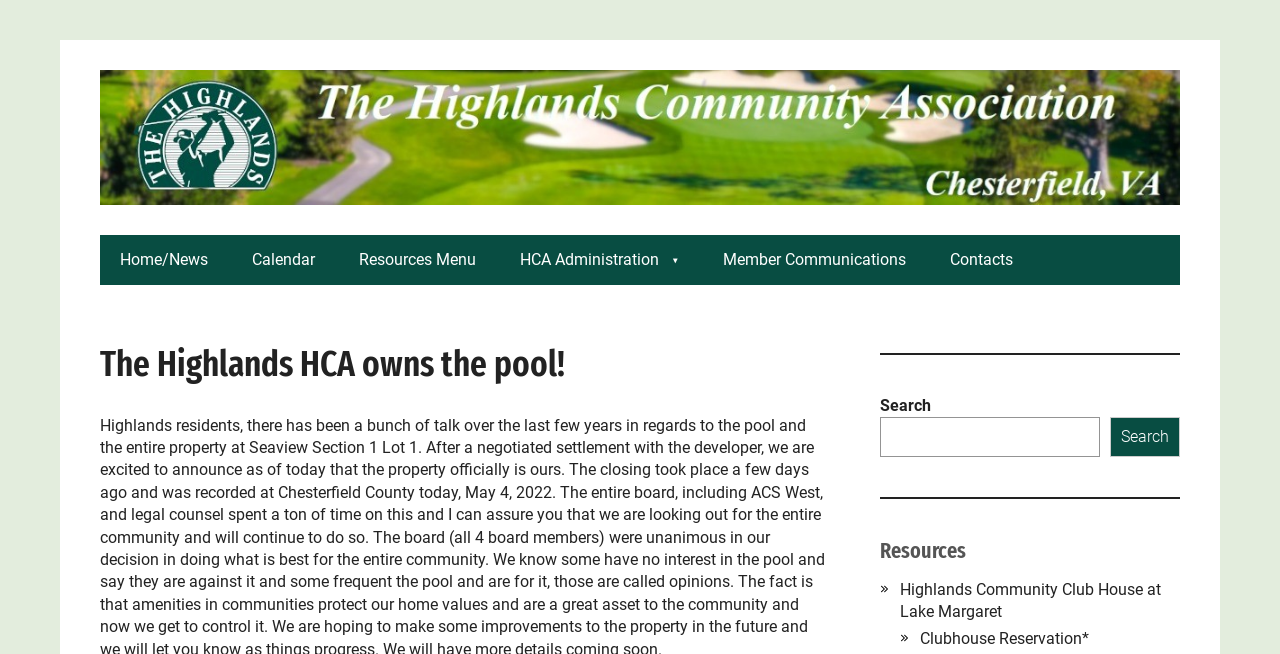Determine the bounding box coordinates for the UI element matching this description: "parent_node: Search name="s"".

[0.688, 0.638, 0.859, 0.699]